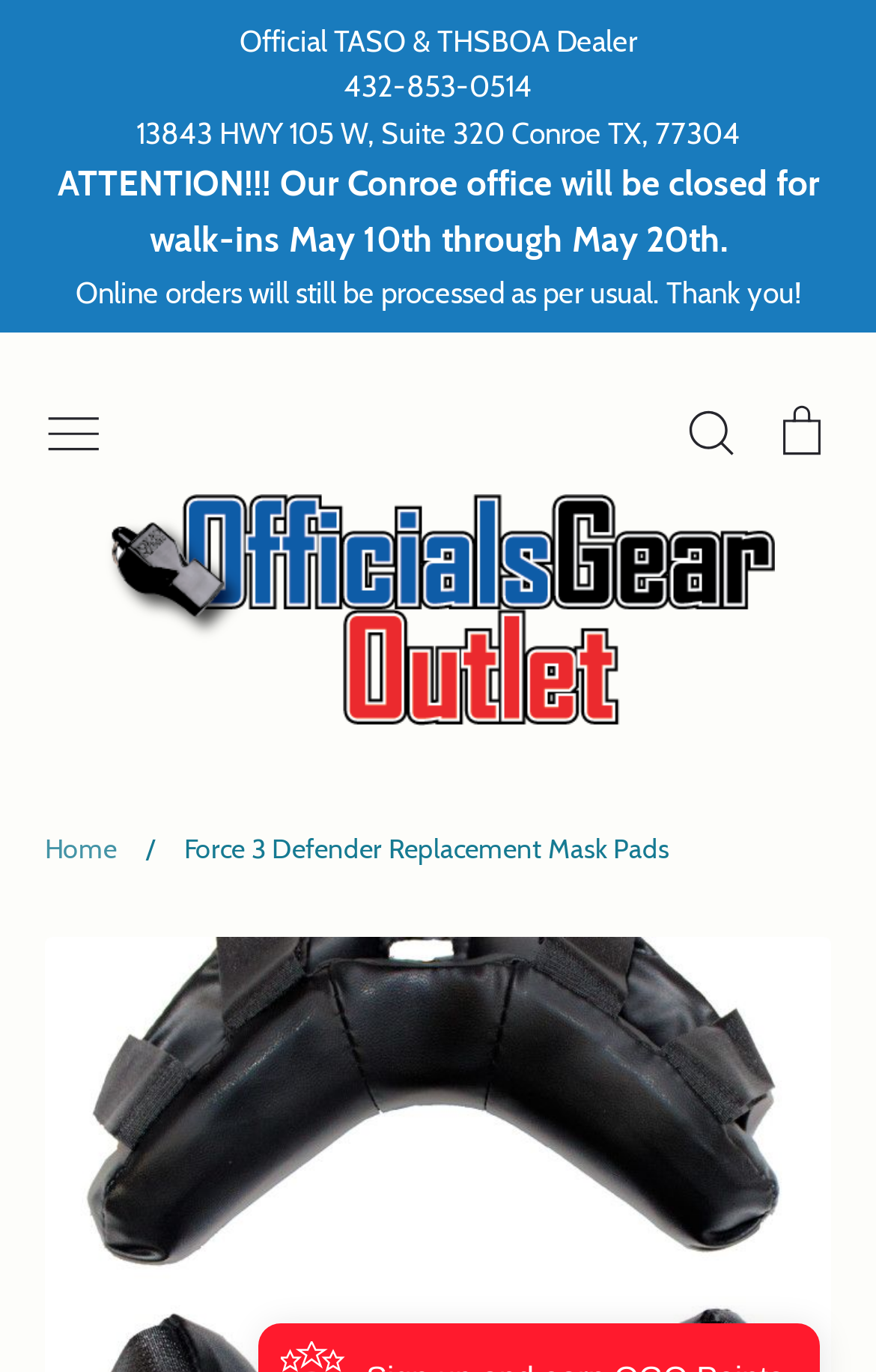Specify the bounding box coordinates of the area that needs to be clicked to achieve the following instruction: "Share a post".

None